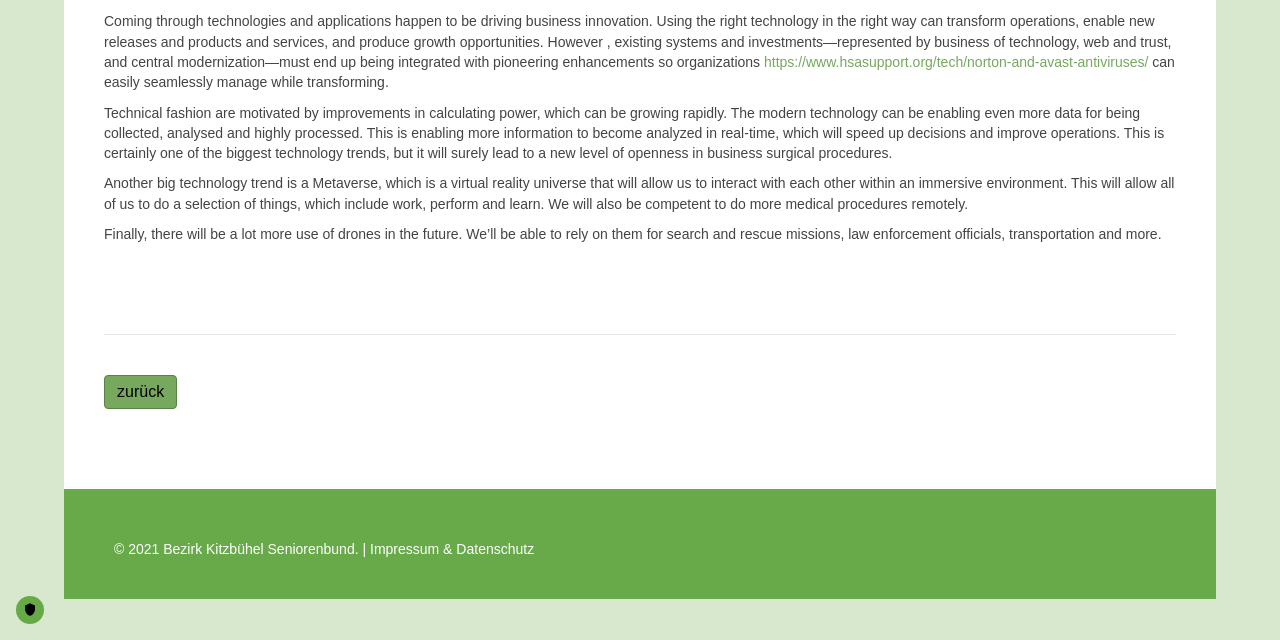Find the bounding box coordinates corresponding to the UI element with the description: "zurück". The coordinates should be formatted as [left, top, right, bottom], with values as floats between 0 and 1.

[0.081, 0.586, 0.138, 0.638]